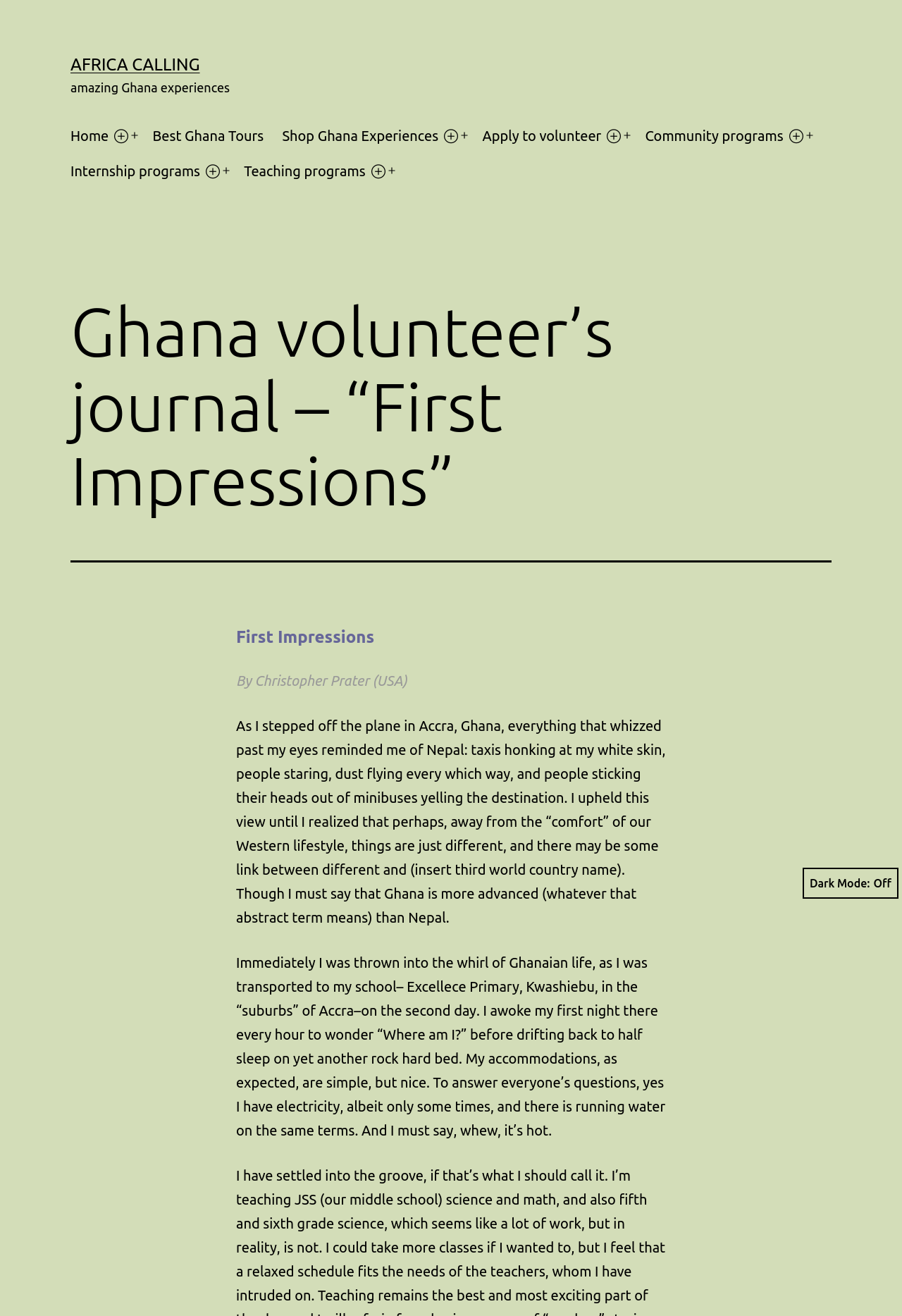Use a single word or phrase to answer the question: 
What is the name of the author?

Christopher Prater